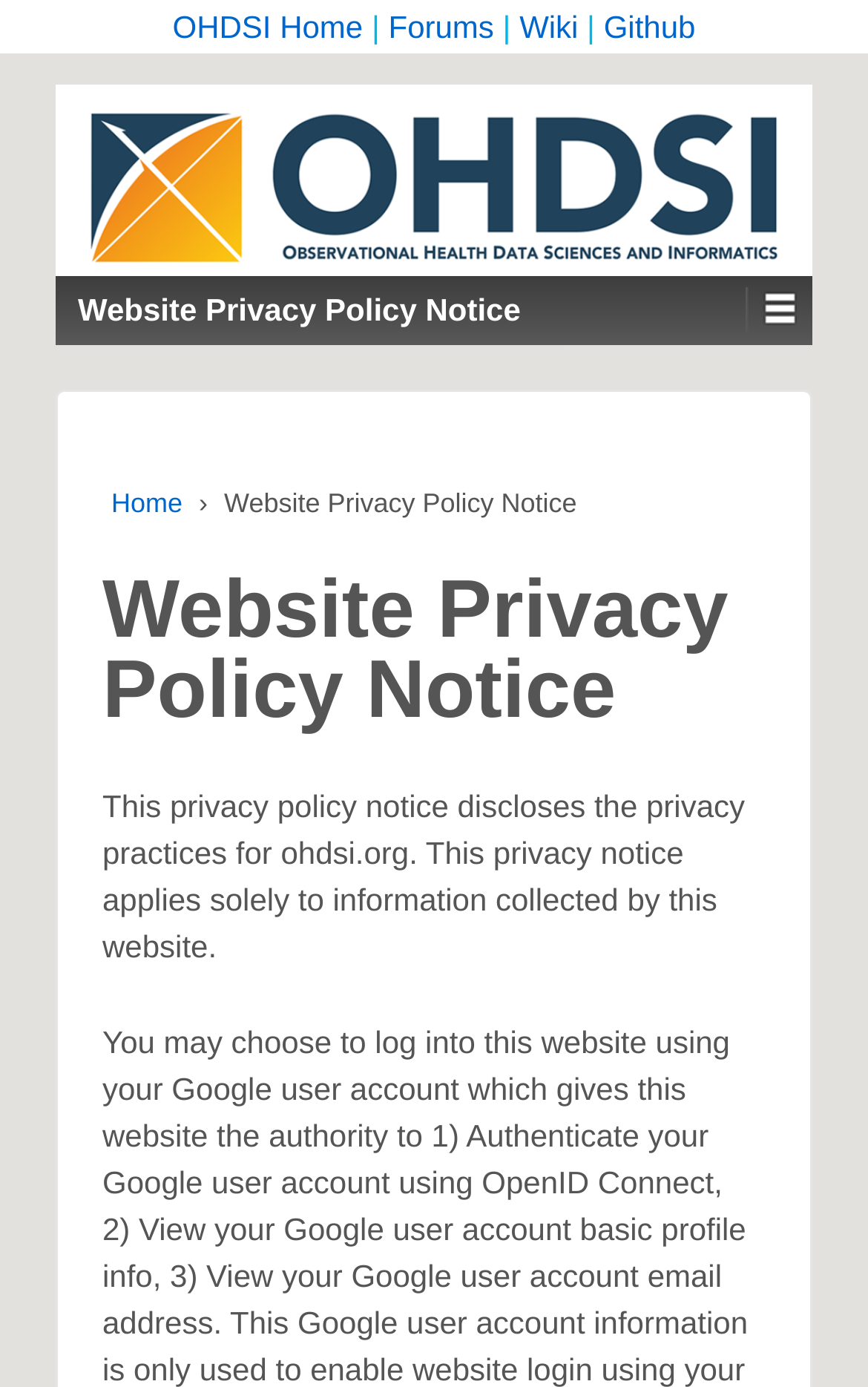Provide an in-depth description of the elements and layout of the webpage.

The webpage is about the Website Privacy Policy Notice of OHDSI. At the top left, there is a link to "OHDSI Home" followed by a vertical line, and then links to "Forums", "Wiki", and "Github" in sequence. 

Below these links, there is a large "OHDSI" link with an "OHDSI" image to its left. To the right of the image, the title "Website Privacy Policy Notice" is displayed. 

On the right side of the page, there is a link with no text, which contains a dropdown menu with a "Home" link, a "›" symbol, and the title "Website Privacy Policy Notice" again. 

Below the title, there is a heading that says "Website Privacy Policy Notice". Underneath the heading, a paragraph of text explains the privacy policy, stating that it discloses the privacy practices for ohdsi.org and applies solely to information collected by this website.